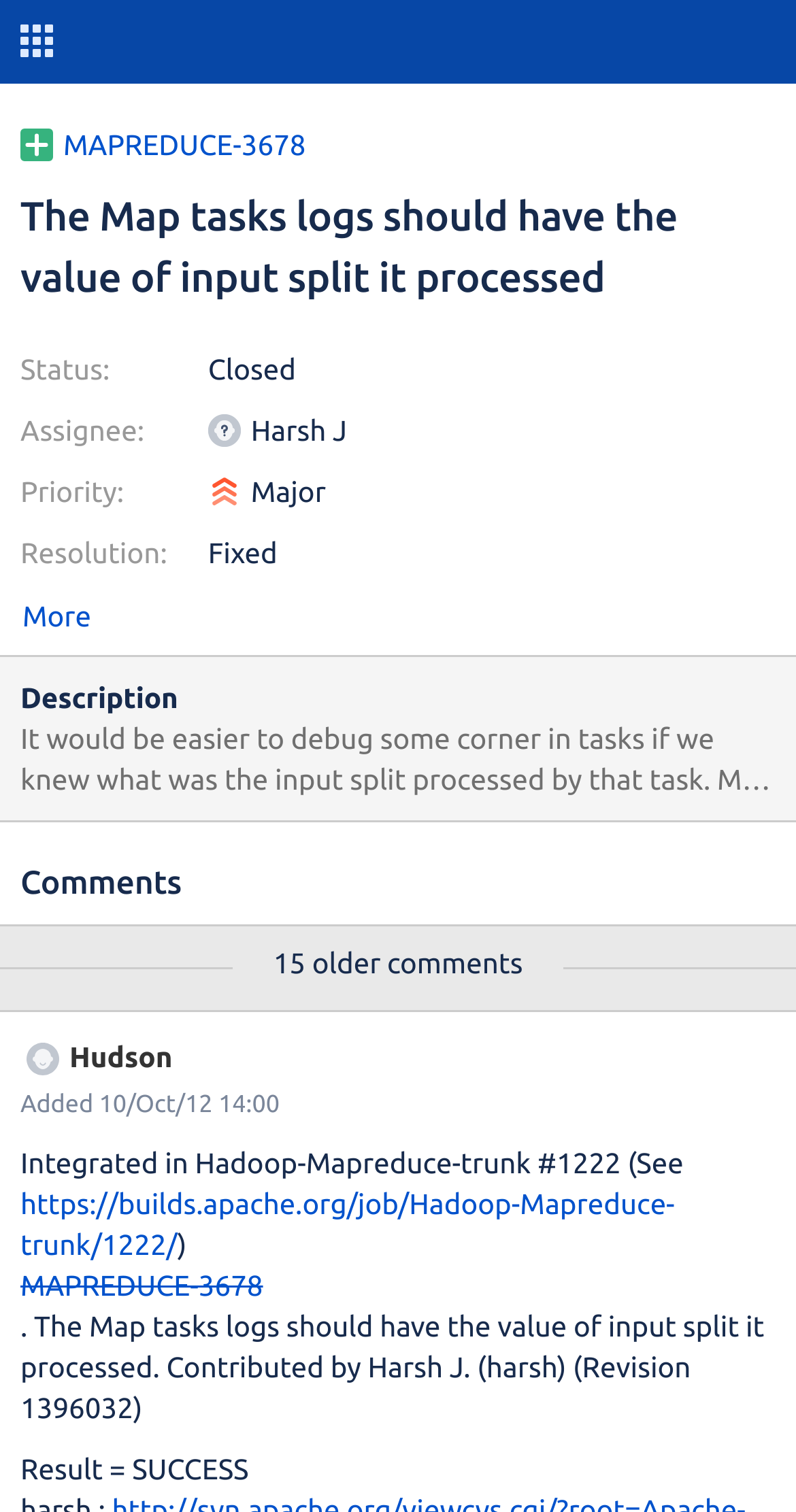Offer a meticulous description of the webpage's structure and content.

This webpage appears to be a JIRA issue tracking page. At the top, there is a small image and a link to the issue number "MAPREDUCE-3678". Next to it is a heading that summarizes the issue: "The Map tasks logs should have the value of input split it processed".

Below this heading, there are several static text elements that display information about the issue, including its status, assignee, priority, and resolution. The status is "Closed", the assignee is "Harsh J", the priority is "Major", and the resolution is "Fixed". These elements are arranged in a vertical column on the left side of the page.

To the right of the status information, there is a button labeled "More". Below this button, there is a heading that says "Description", followed by a lengthy block of text that describes the issue in detail. The text explains that it would be helpful to display the input split processed by a task in the task tracker log and in the job details web UI.

Further down the page, there is a heading that says "Comments", followed by a static text element that indicates there are "15 older comments". Below this, there is an image and a static text element that displays the name "Hudson" and a timestamp "Added 10/Oct/12 14:00". This is followed by several more static text elements that display additional comments and information about the issue.

At the bottom of the page, there is a link to the issue number "MAPREDUCE-3678" again, followed by a static text element that displays a summary of the issue and its resolution.